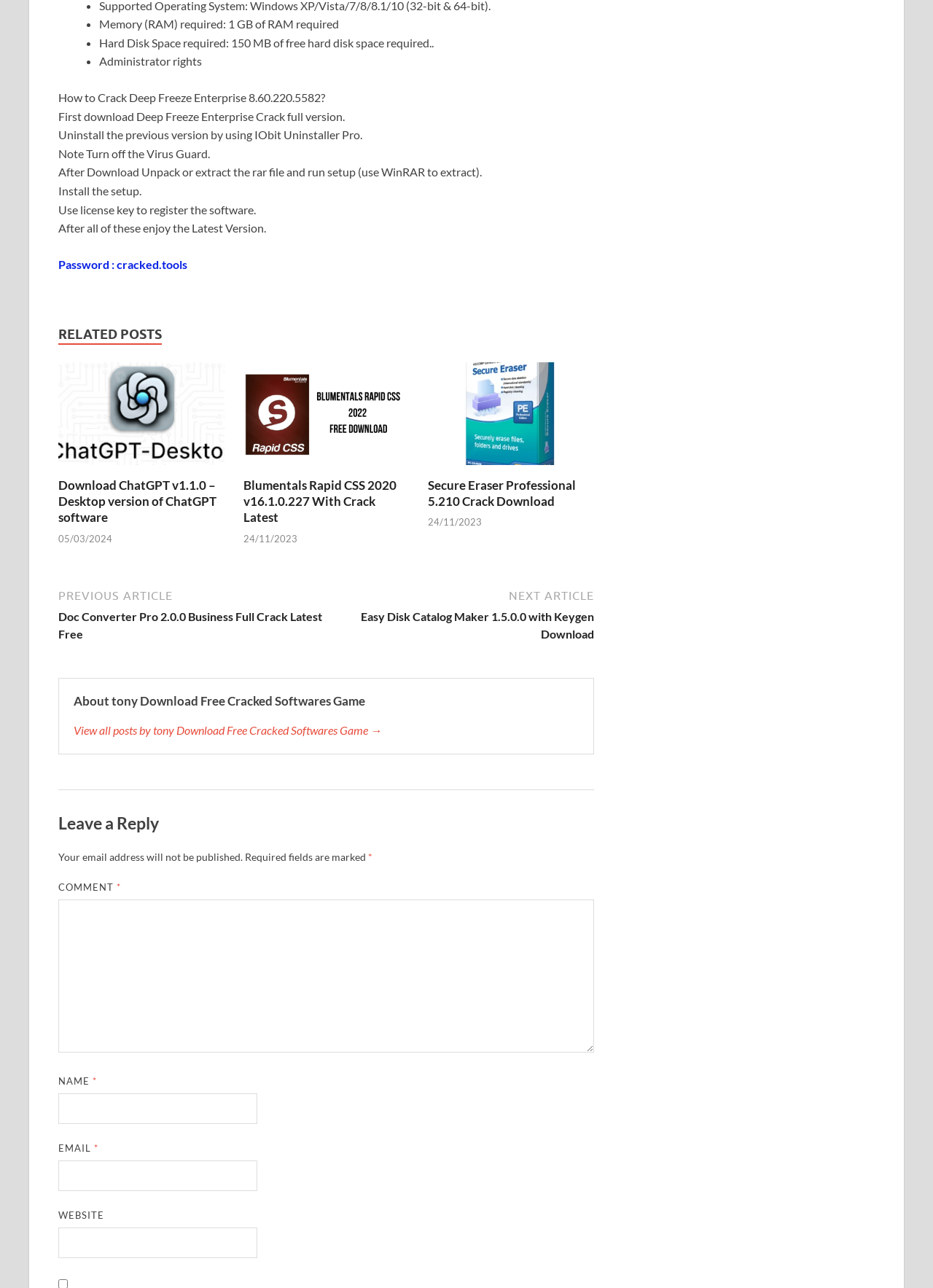Select the bounding box coordinates of the element I need to click to carry out the following instruction: "Download Secure Eraser Professional Crack".

[0.459, 0.358, 0.637, 0.369]